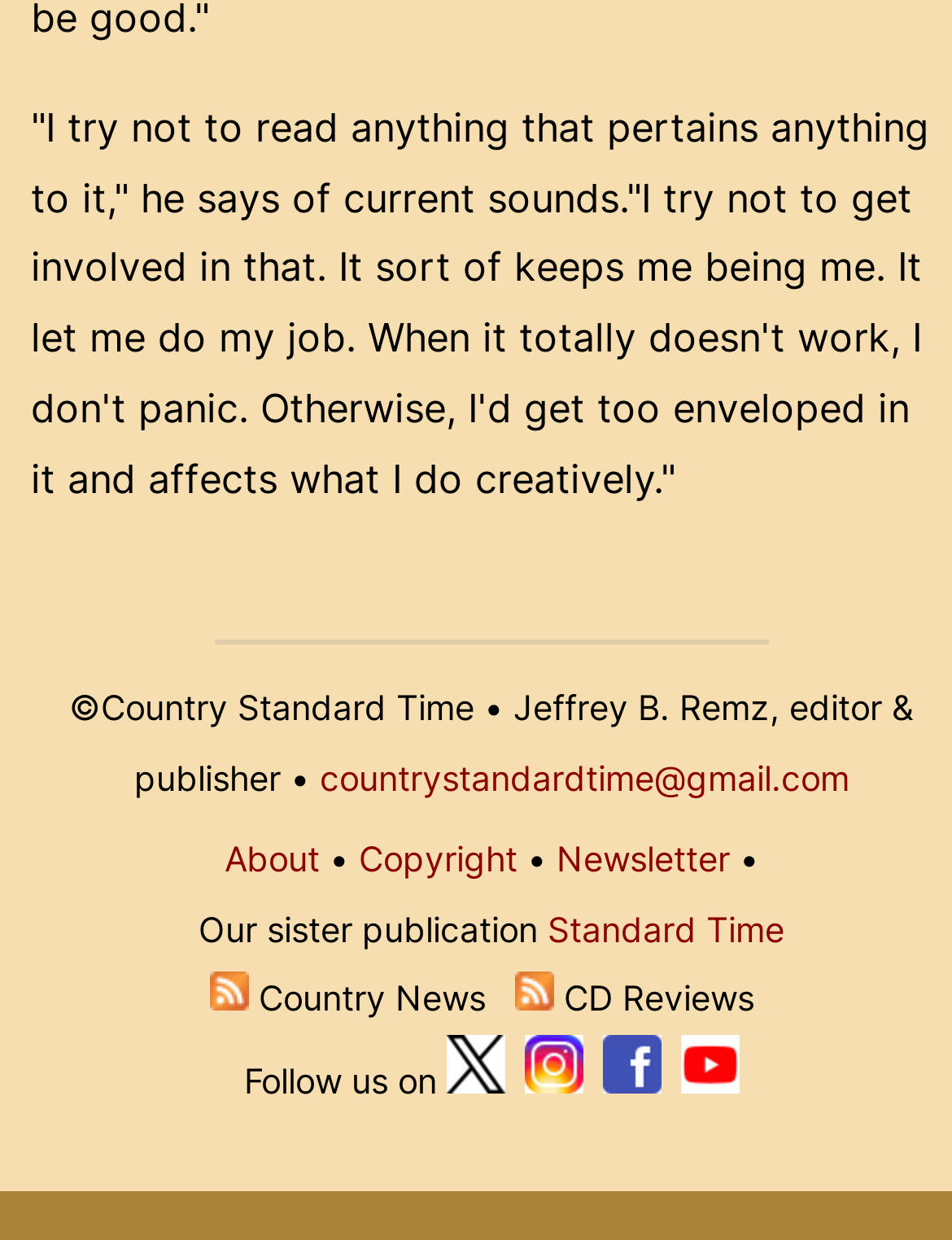Bounding box coordinates are specified in the format (top-left x, top-left y, bottom-right x, bottom-right y). All values are floating point numbers bounded between 0 and 1. Please provide the bounding box coordinate of the region this sentence describes: Copyright

[0.377, 0.675, 0.543, 0.708]